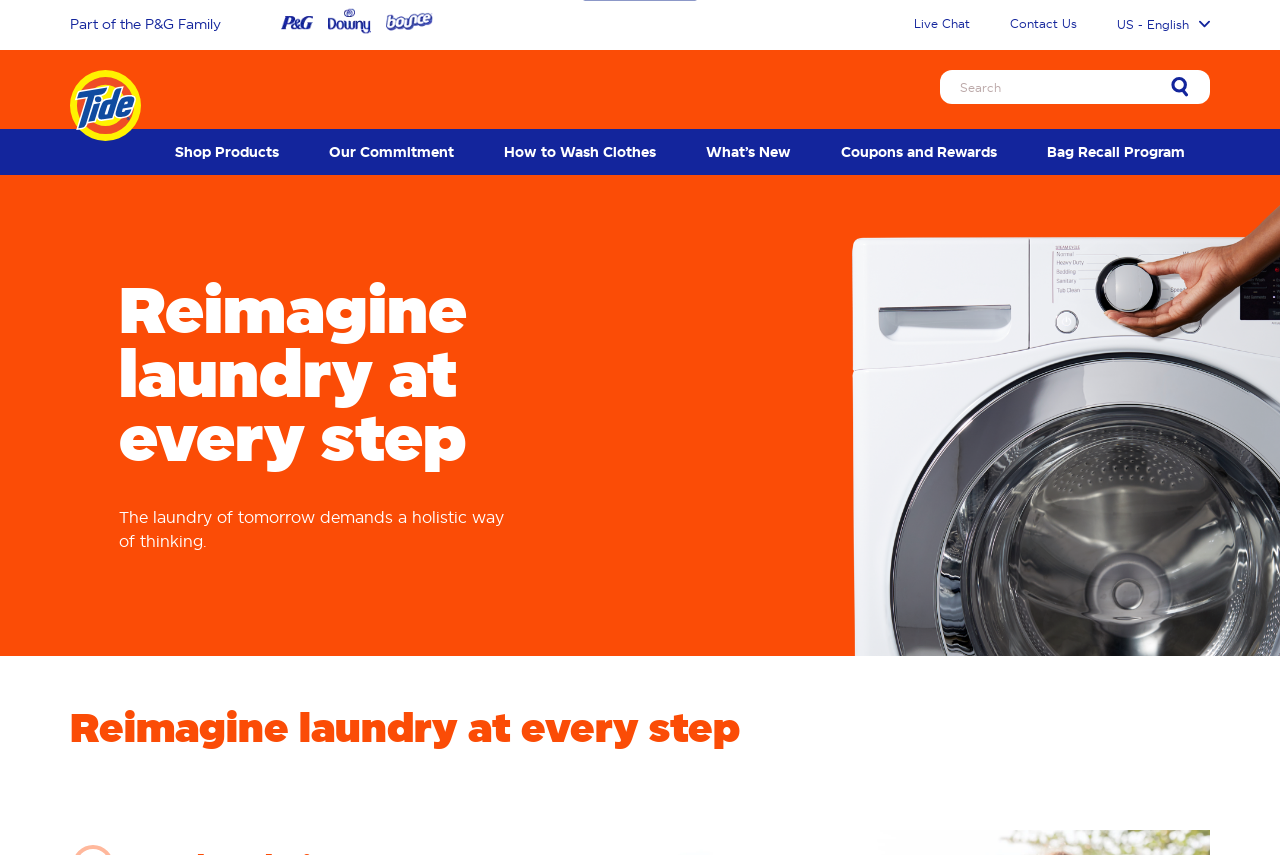Please pinpoint the bounding box coordinates for the region I should click to adhere to this instruction: "Contact Us".

[0.789, 0.019, 0.841, 0.039]